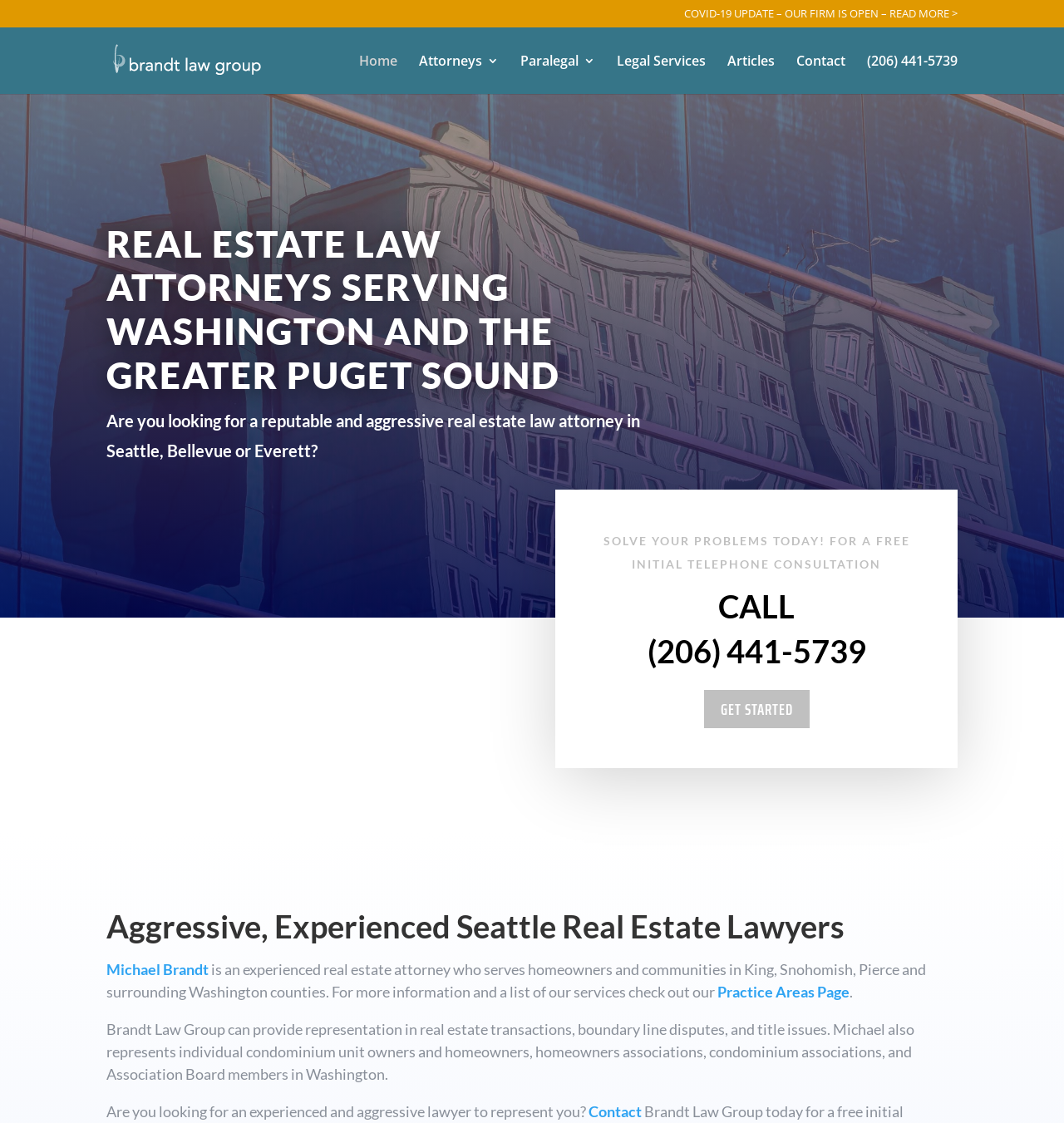Identify the bounding box for the described UI element: "Contact us".

None